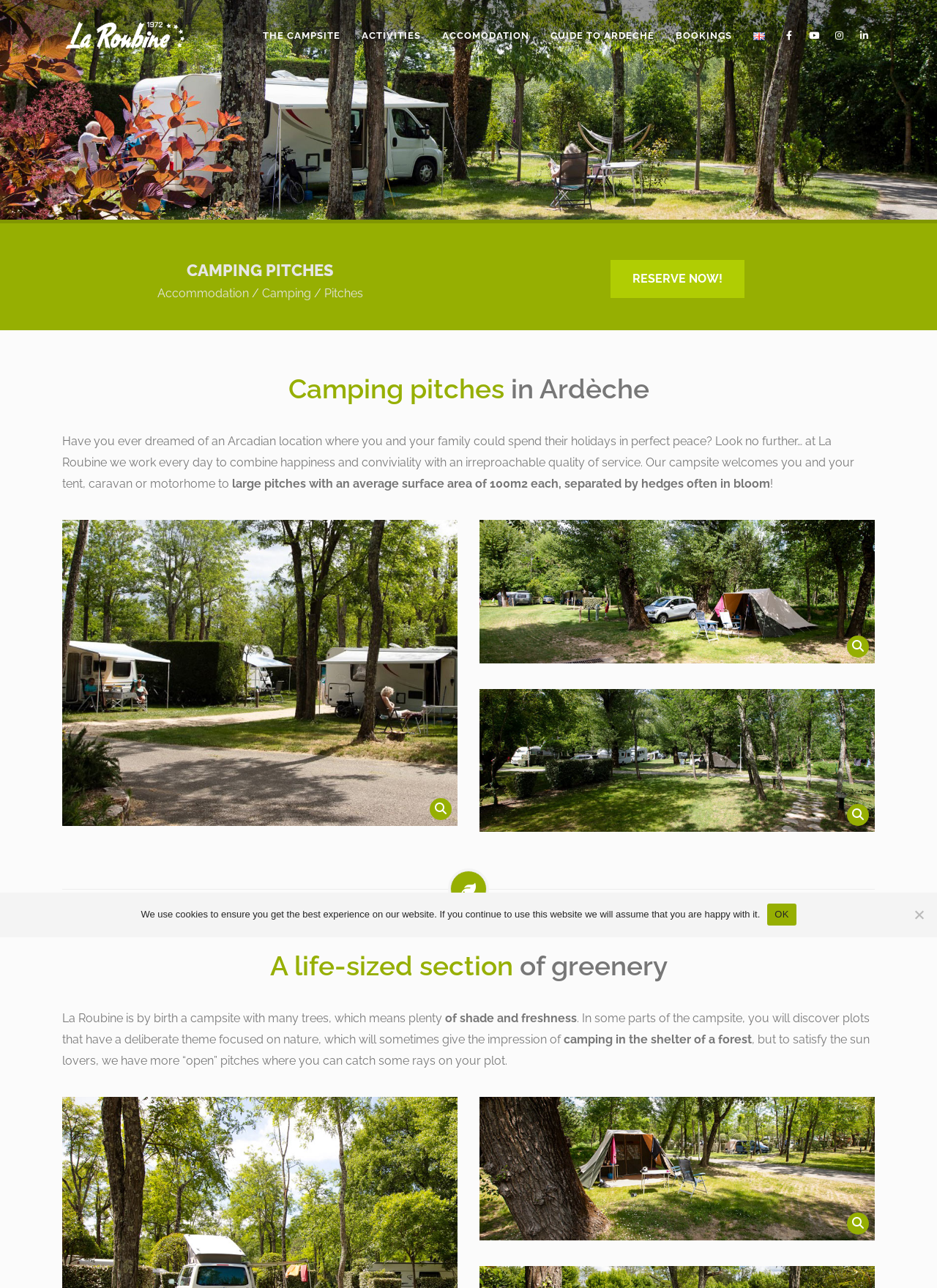Determine the bounding box coordinates in the format (top-left x, top-left y, bottom-right x, bottom-right y). Ensure all values are floating point numbers between 0 and 1. Identify the bounding box of the UI element described by: OK

[0.819, 0.701, 0.85, 0.718]